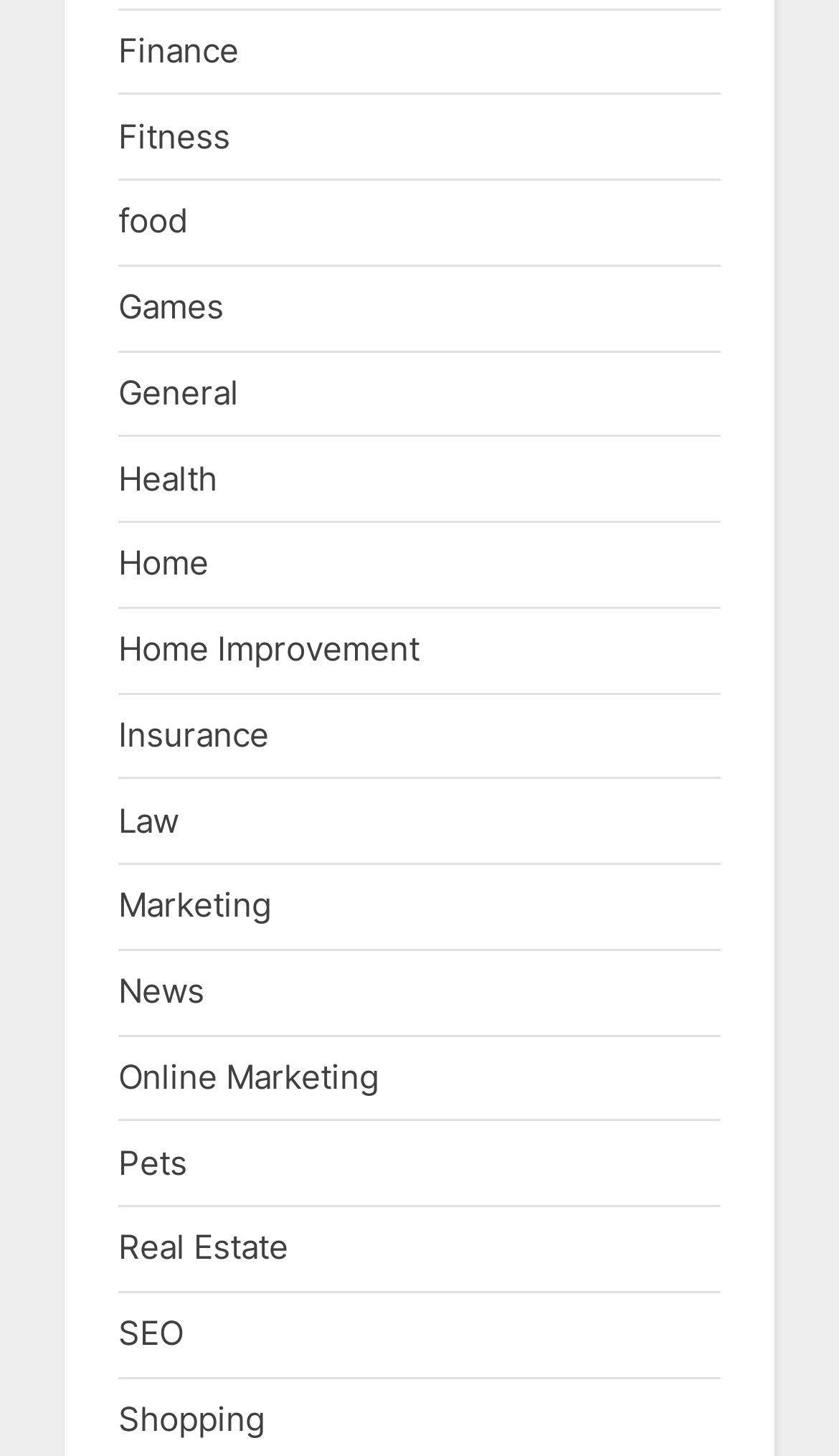Given the element description Main Menu, identify the bounding box coordinates for the UI element on the webpage screenshot. The format should be (top-left x, top-left y, bottom-right x, bottom-right y), with values between 0 and 1.

None